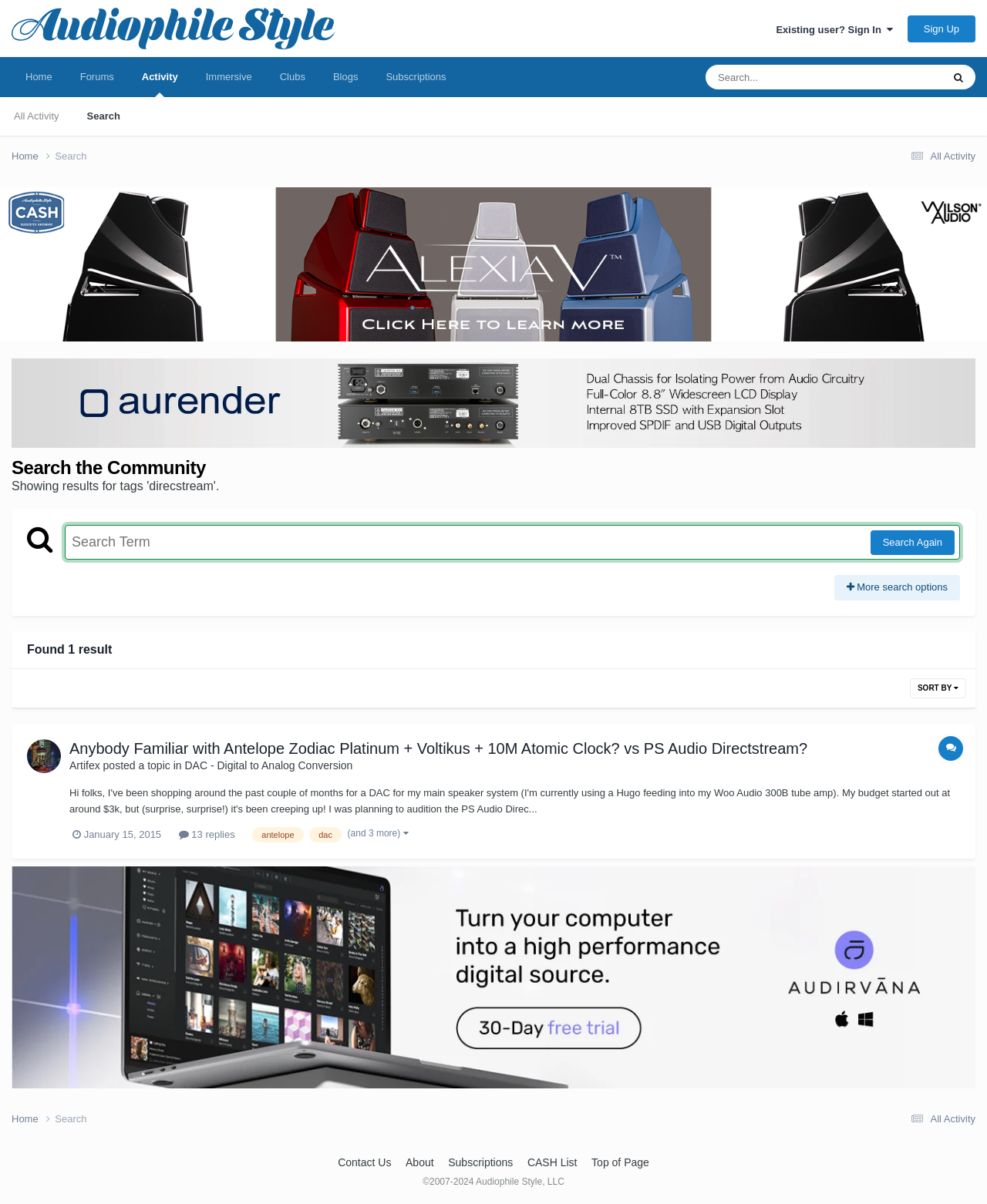Please identify the coordinates of the bounding box for the clickable region that will accomplish this instruction: "Go to home page".

[0.012, 0.124, 0.056, 0.136]